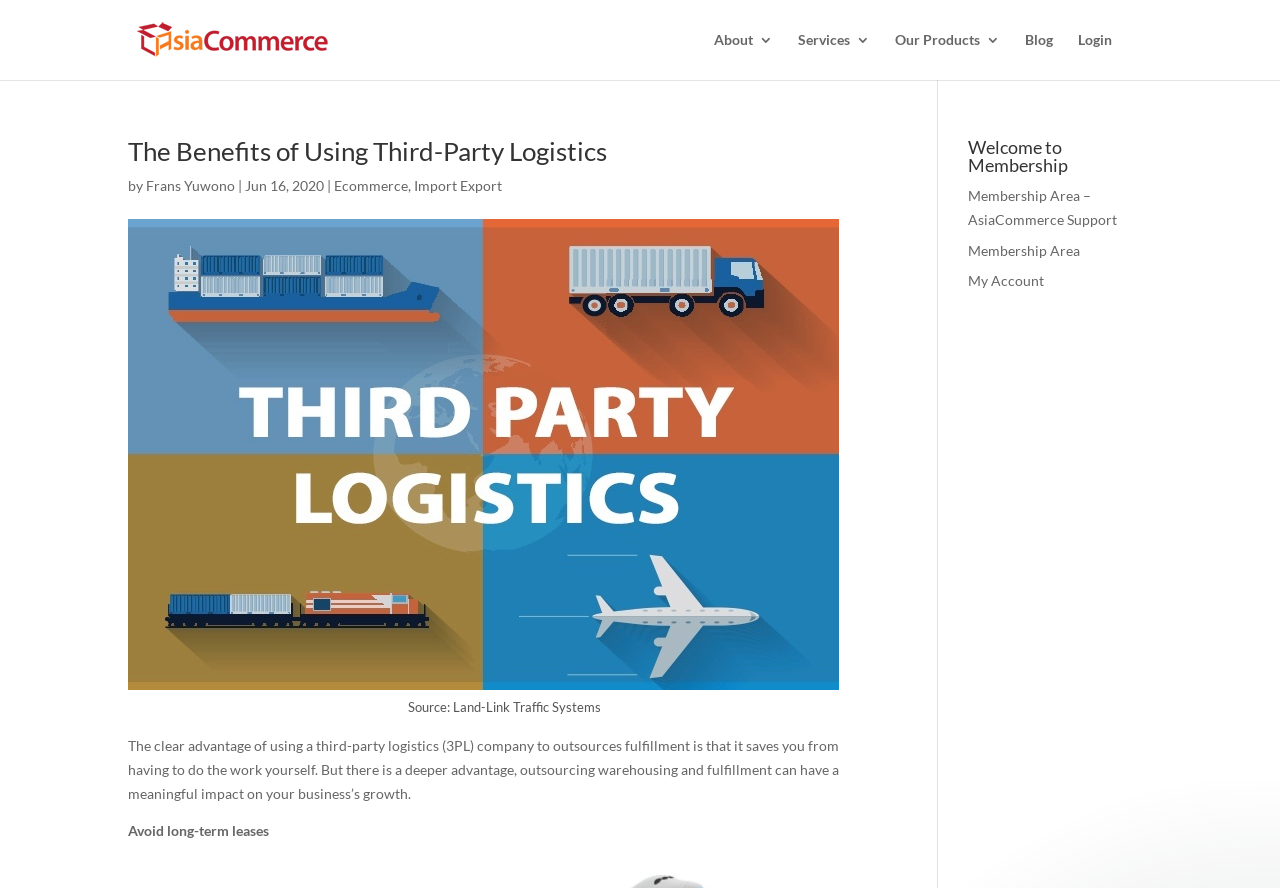Identify the bounding box coordinates of the area that should be clicked in order to complete the given instruction: "go to membership area". The bounding box coordinates should be four float numbers between 0 and 1, i.e., [left, top, right, bottom].

[0.756, 0.211, 0.873, 0.257]